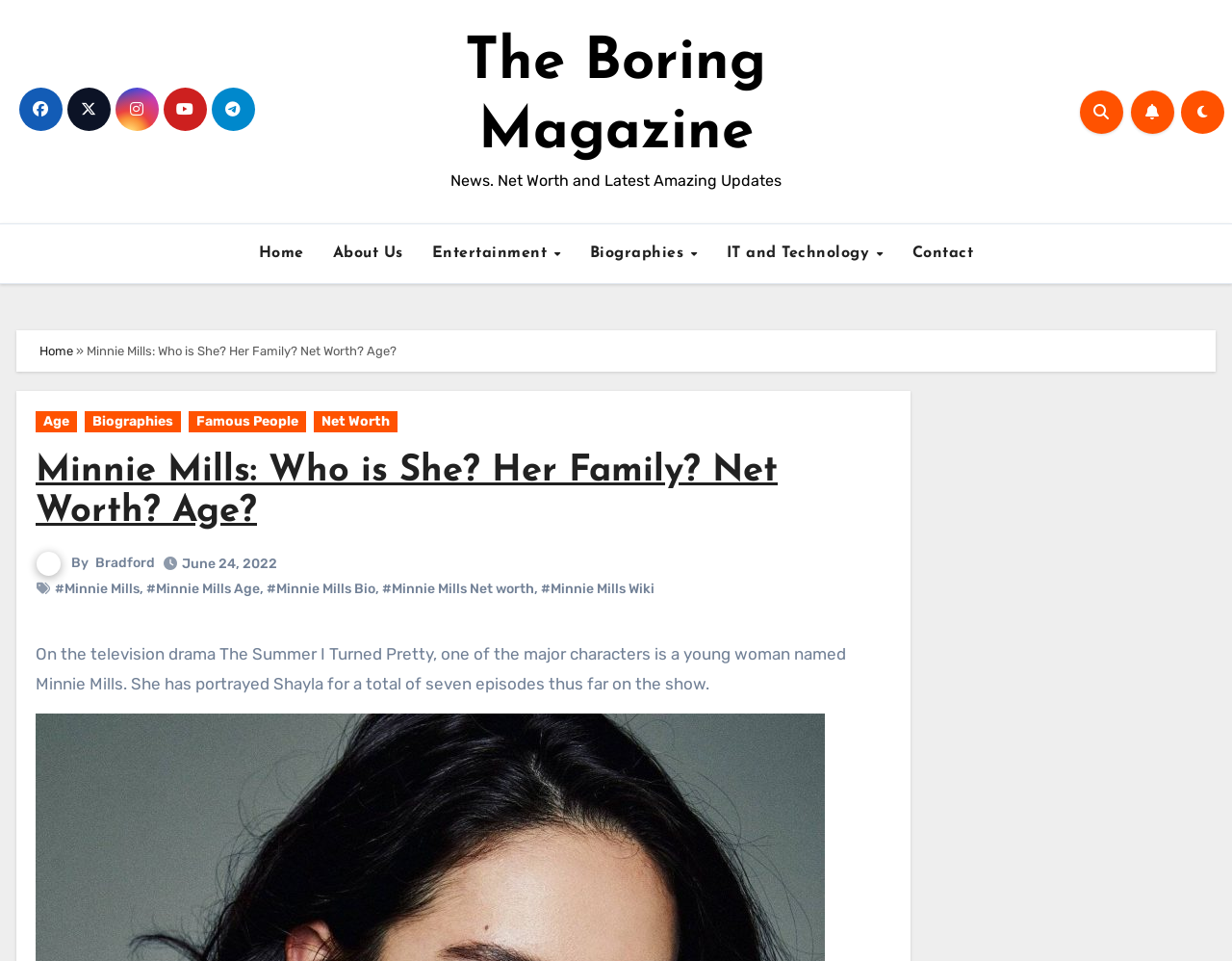What is the name of the character played by Minnie Mills in The Summer I Turned Pretty?
Use the image to answer the question with a single word or phrase.

Shayla